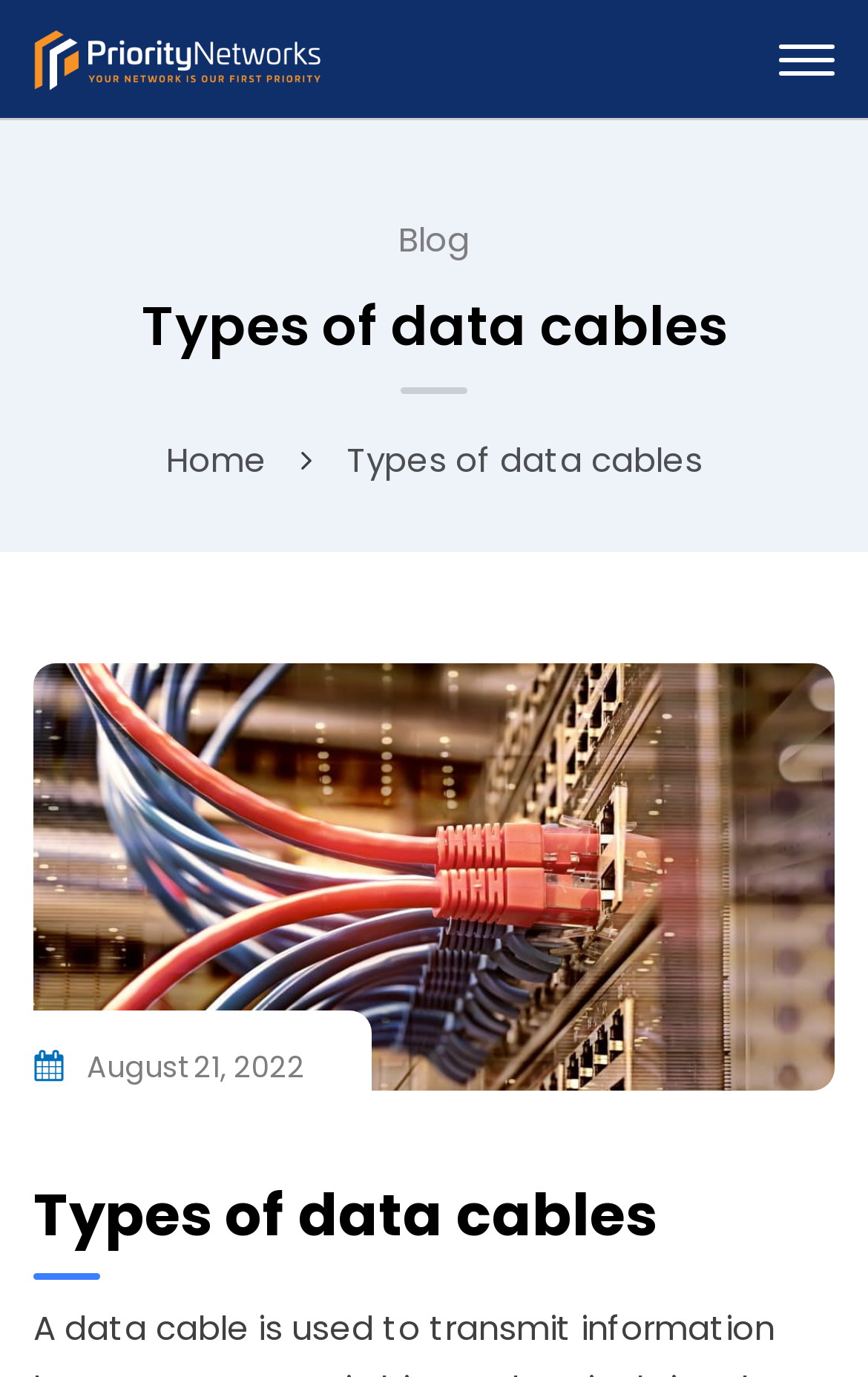Respond to the following question using a concise word or phrase: 
What is the purpose of the link 'Home'?

To navigate to the homepage